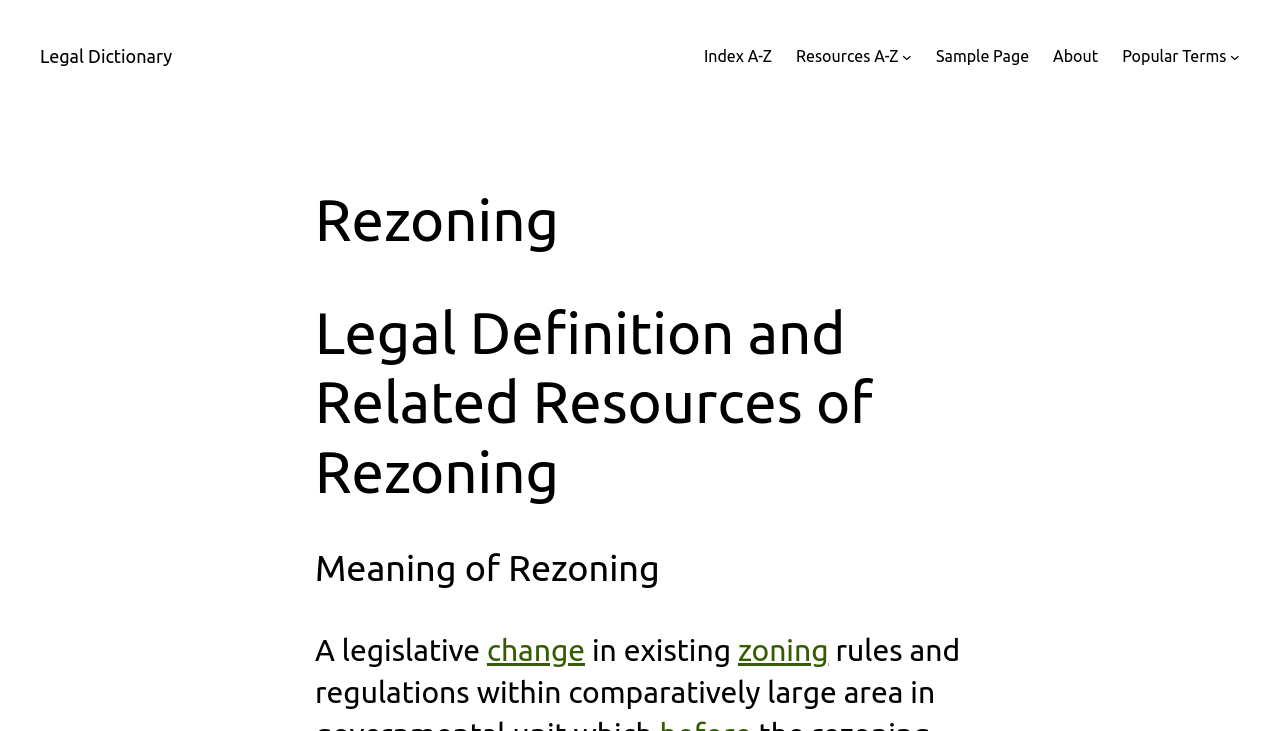What is the second heading on the webpage?
From the image, respond using a single word or phrase.

Legal Definition and Related Resources of Rezoning